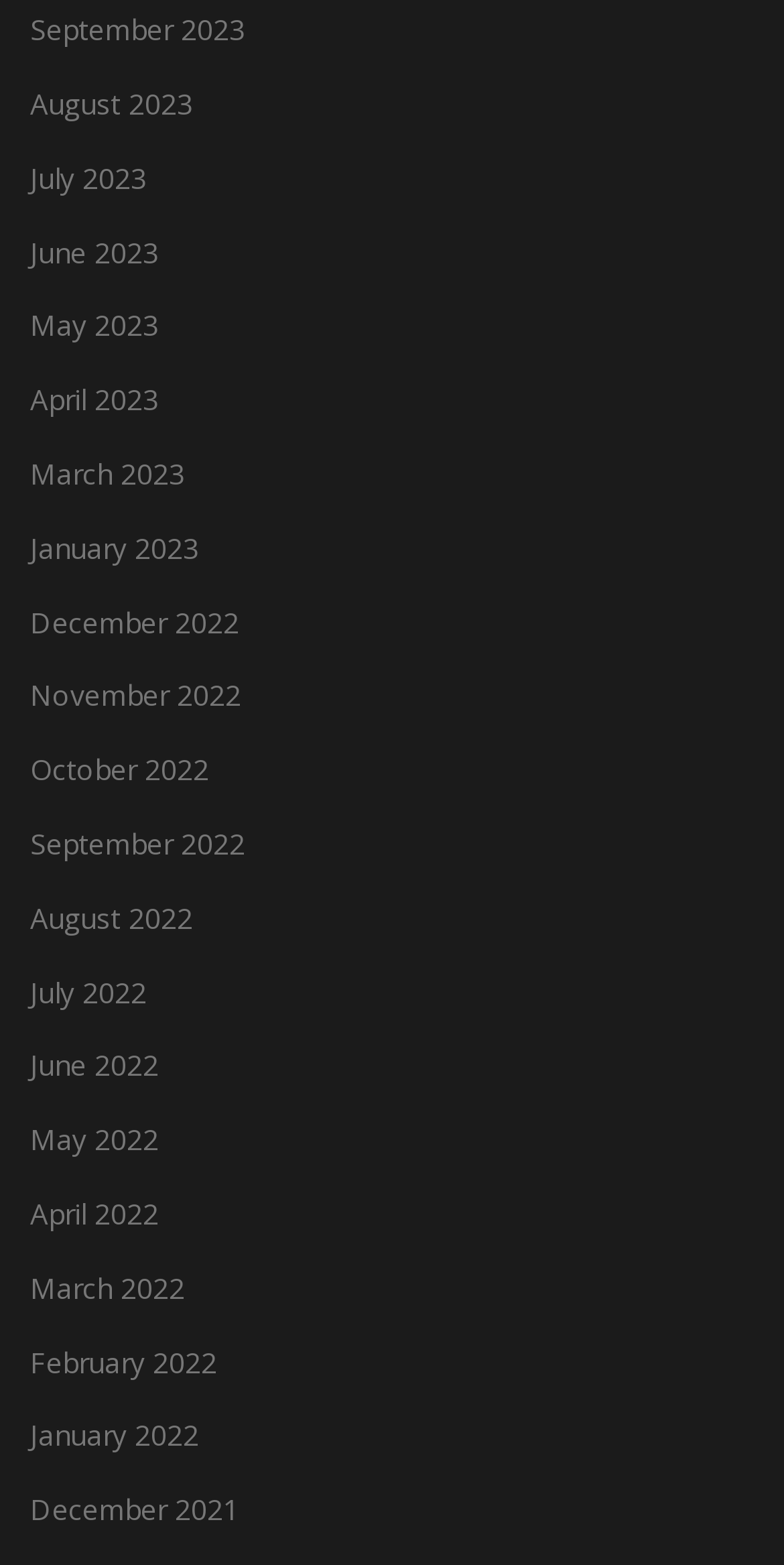Please determine the bounding box coordinates of the element to click on in order to accomplish the following task: "Check out Roofing Services". Ensure the coordinates are four float numbers ranging from 0 to 1, i.e., [left, top, right, bottom].

None